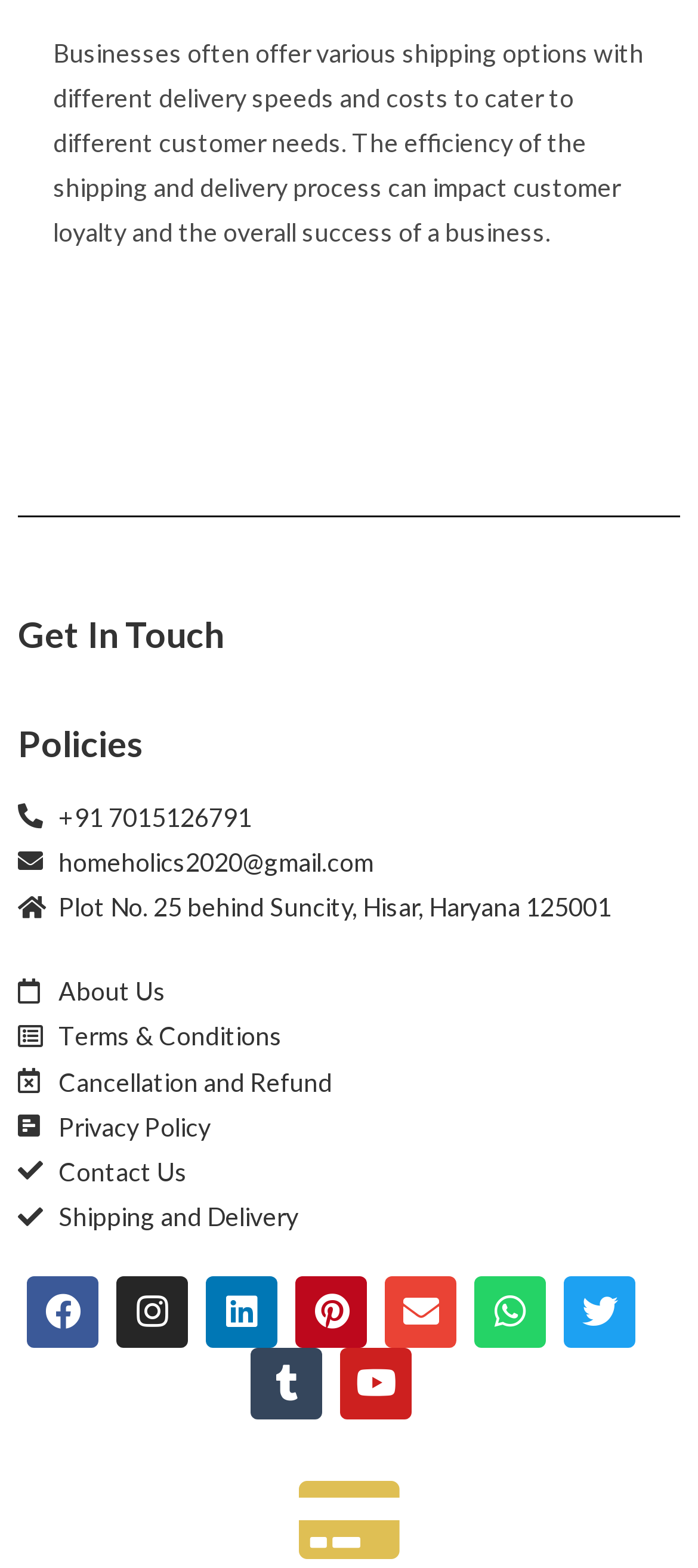What is the topic discussed in the static text?
Refer to the image and provide a concise answer in one word or phrase.

Shipping and delivery